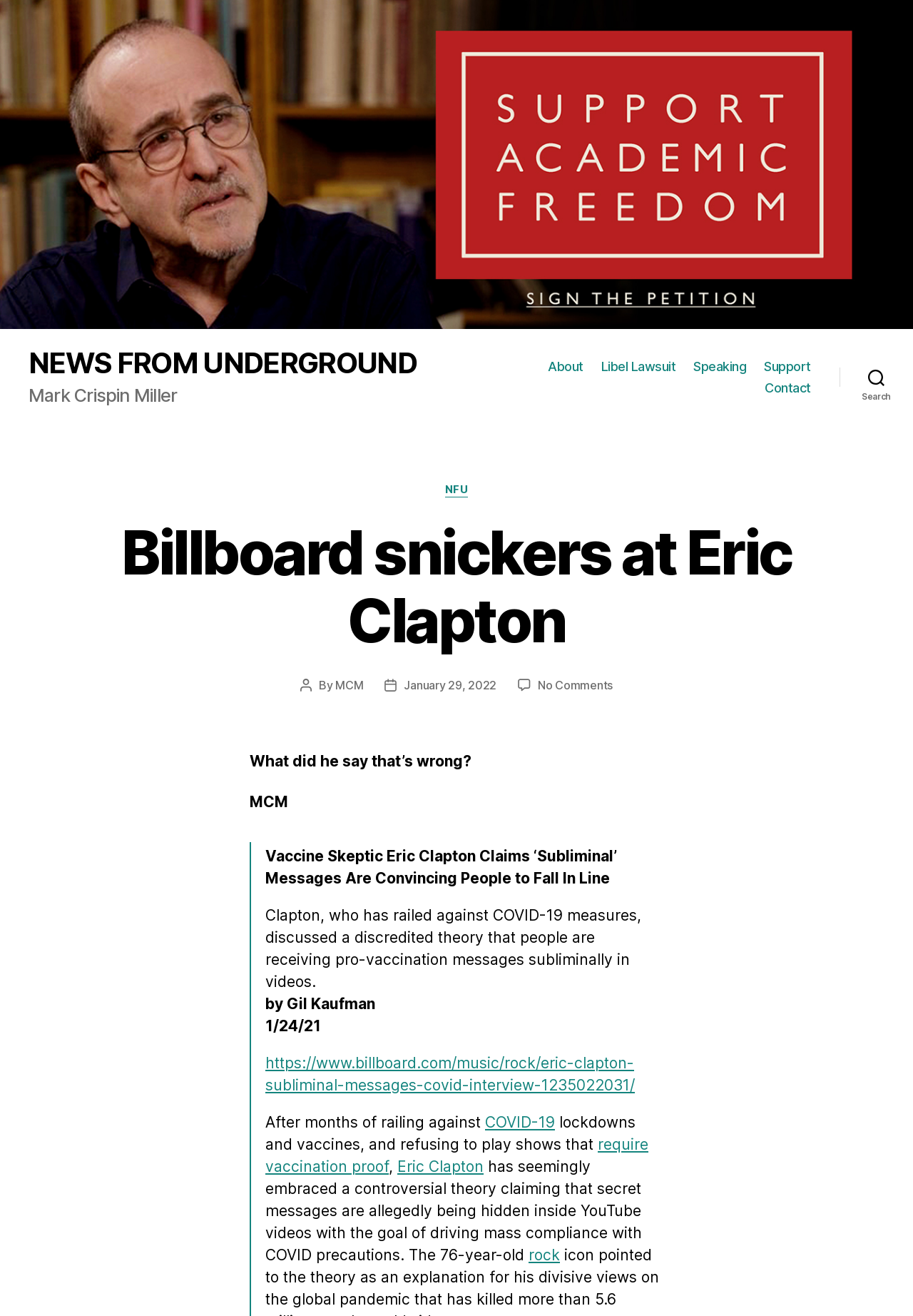Locate the bounding box coordinates of the clickable element to fulfill the following instruction: "Contact the author". Provide the coordinates as four float numbers between 0 and 1 in the format [left, top, right, bottom].

[0.838, 0.289, 0.888, 0.301]